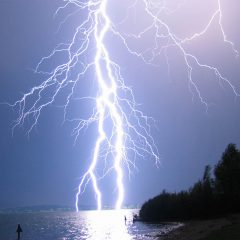Illustrate the scene in the image with a detailed description.

The image captures a dramatic scene of lightning striking over a body of water, illuminating the sky in a brilliant display of natural energy. The intense bolts of lightning cascade down from the clouds, creating a stark contrast against the darker backdrop of the approaching storm. Silhouetted against the bright lights, a lone figure stands at the water's edge, evoking a sense of awe and respect for the power of nature. The surrounding landscape features trees lining the shore, enhancing the feeling of isolation and the majestic force of the storm above. This captivating moment not only illustrates the beauty of a thunderstorm but also serves as a reminder of the raw power and unpredictability of weather phenomena.